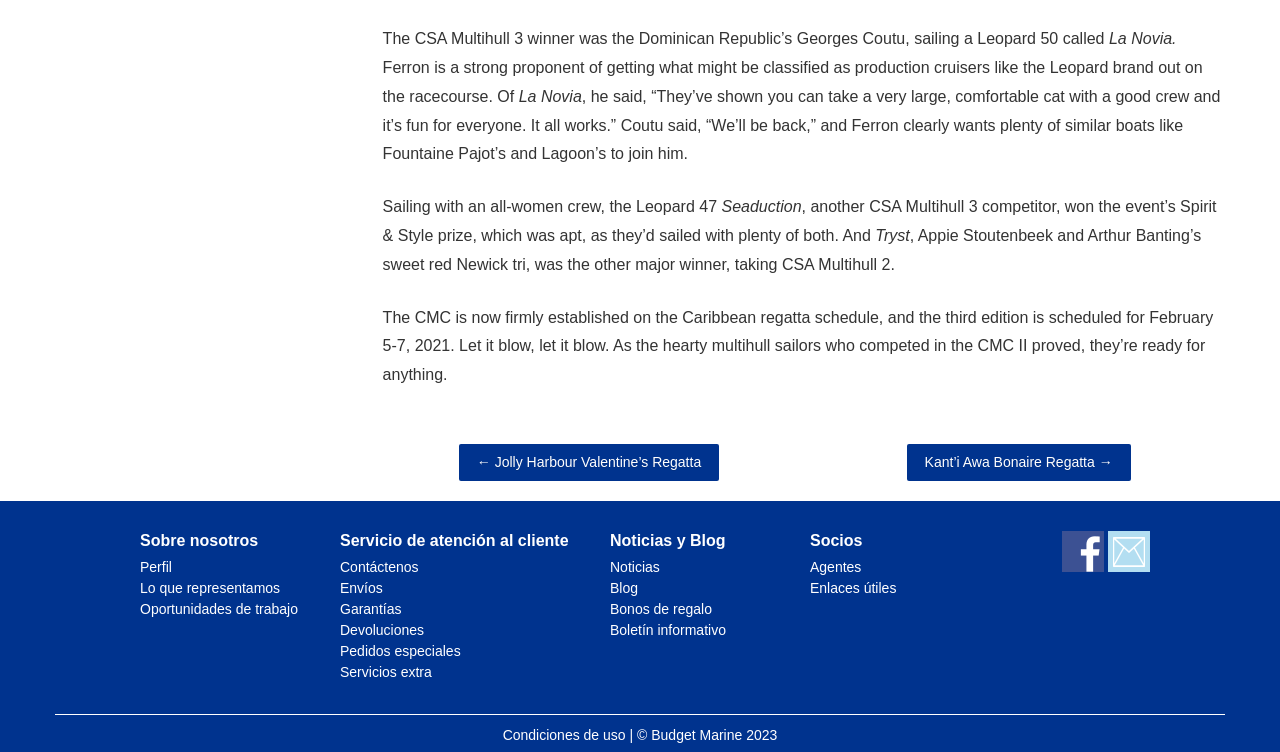What is the name of the regatta mentioned in the previous article link?
Can you provide a detailed and comprehensive answer to the question?

The answer can be found in the footer section of the webpage, where there is a link to the previous article, labeled '← Jolly Harbour Valentine’s Regatta'.